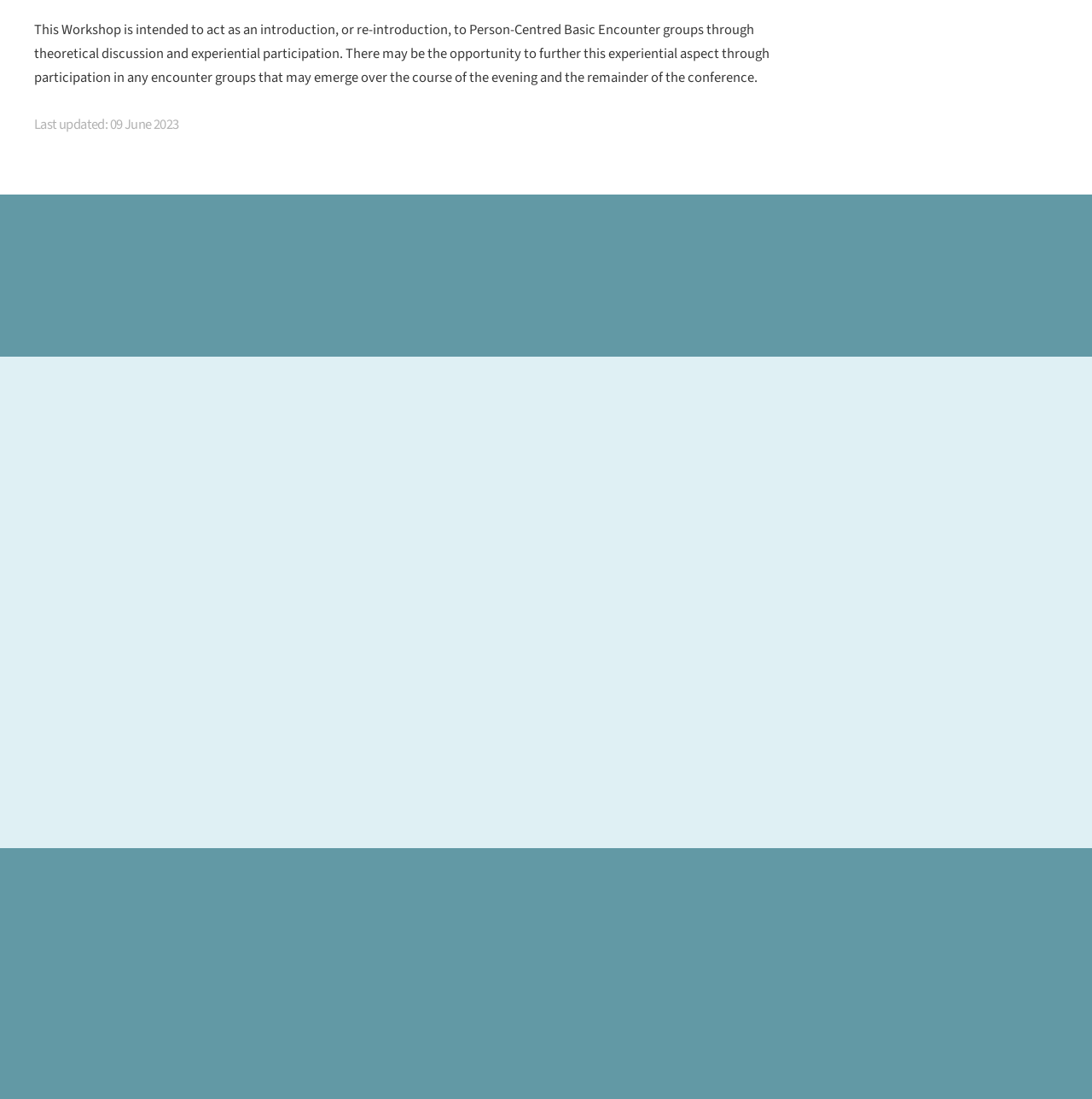Please determine the bounding box coordinates of the element's region to click for the following instruction: "Contact the Person-Centred Association".

[0.621, 0.958, 0.66, 0.978]